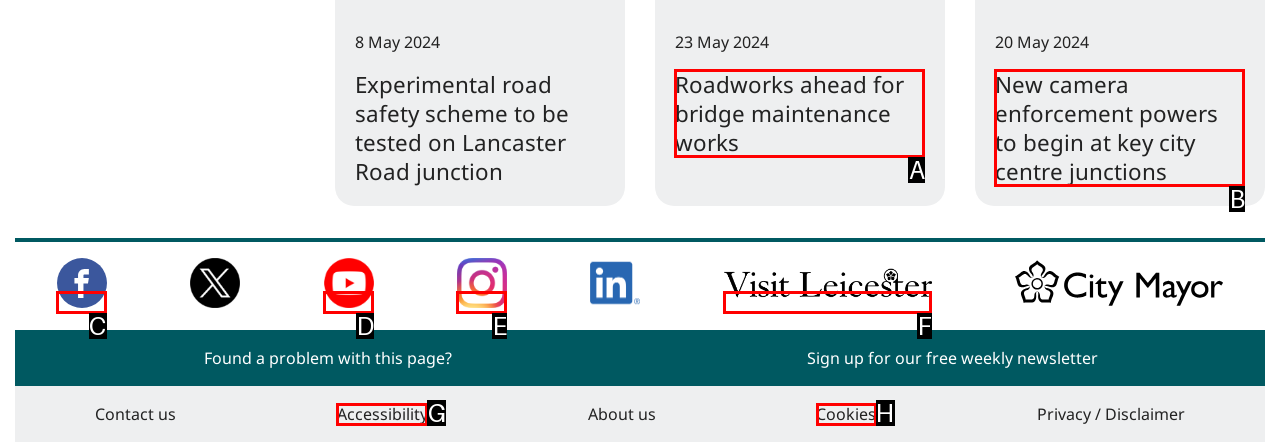Determine the letter of the element to click to accomplish this task: Follow us on Facebook. Respond with the letter.

C